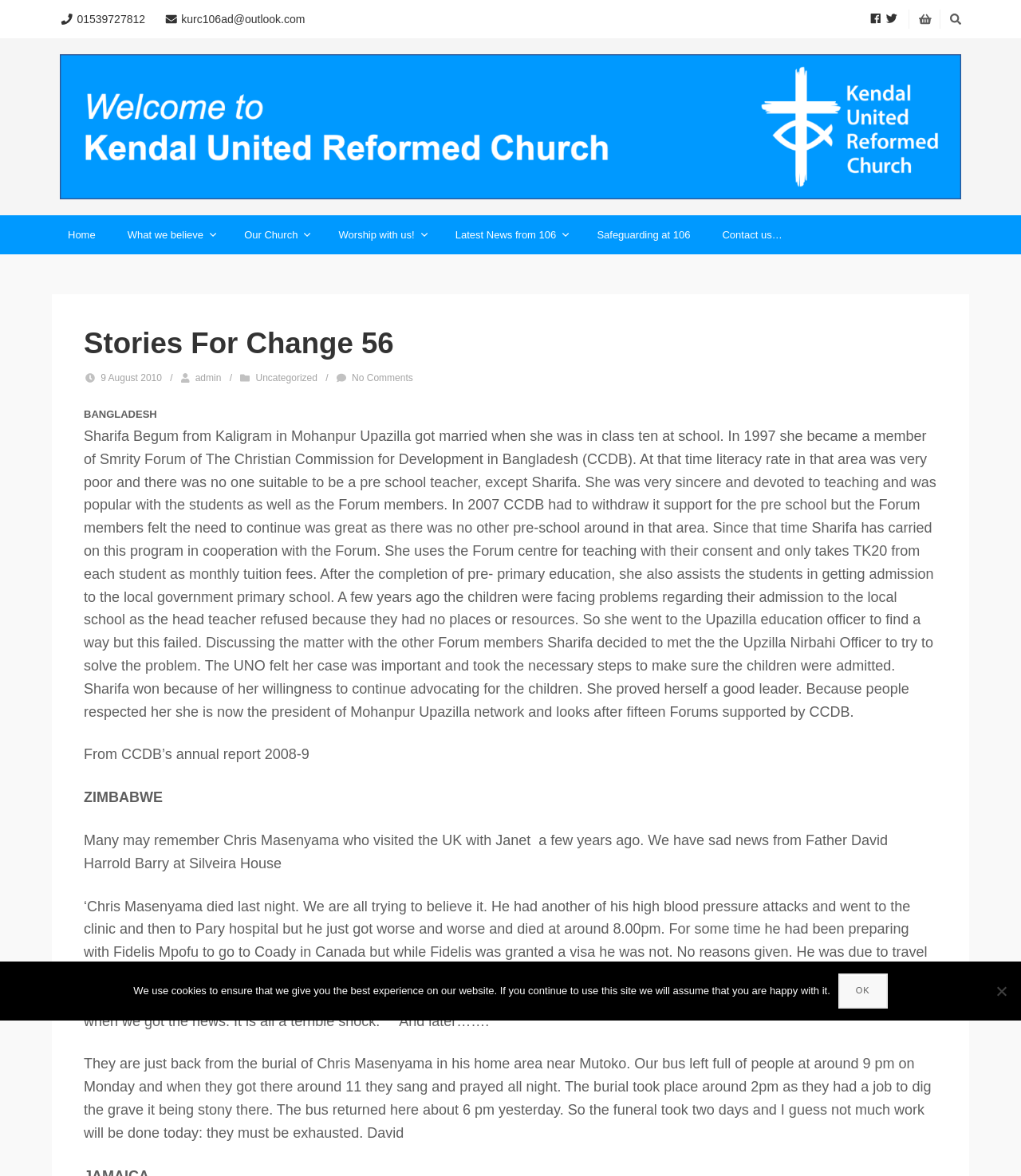What happened to Chris Masenyama?
Based on the image, answer the question with as much detail as possible.

I found the answer by reading the text about Chris Masenyama, which mentions that he died last night due to high blood pressure and other complications.